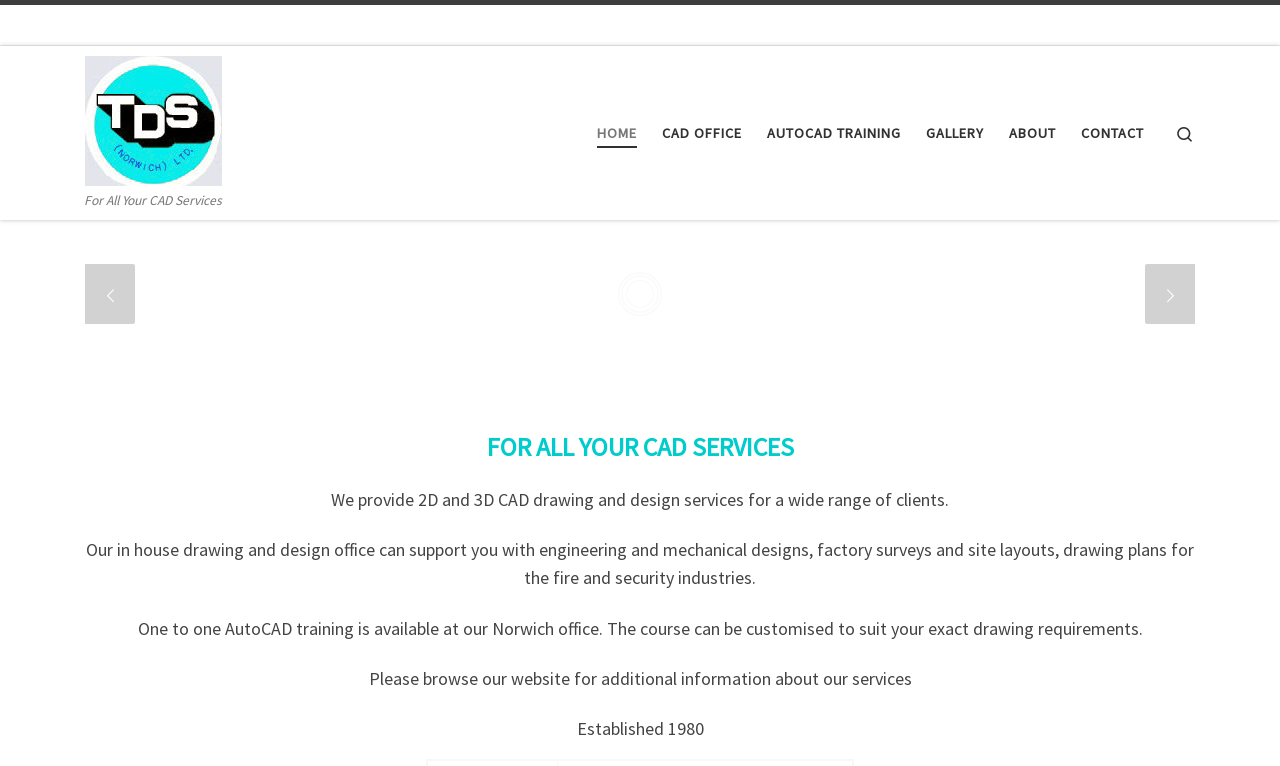Using the format (top-left x, top-left y, bottom-right x, bottom-right y), provide the bounding box coordinates for the described UI element. All values should be floating point numbers between 0 and 1: Skip to content

[0.003, 0.005, 0.115, 0.068]